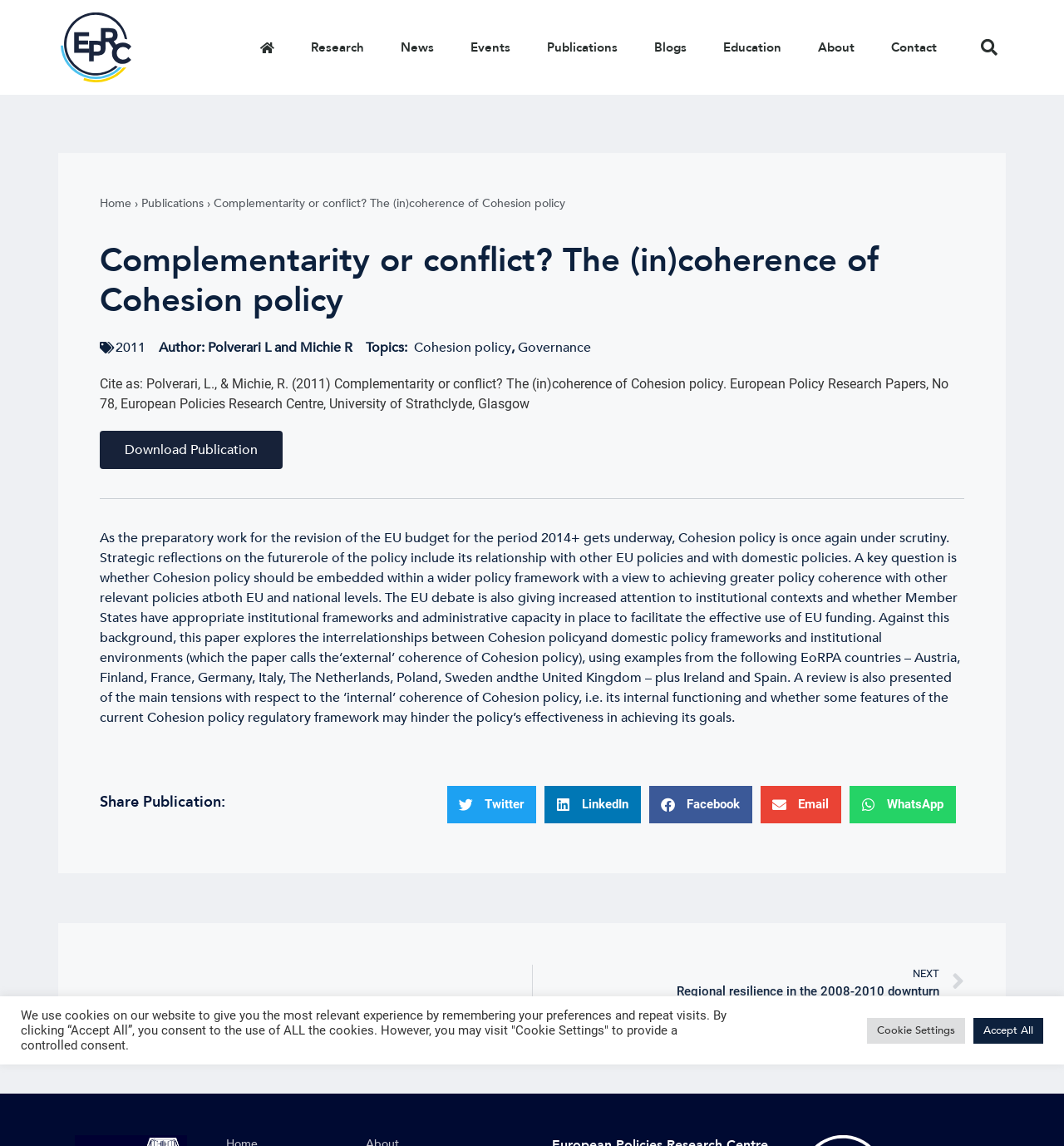Please identify the bounding box coordinates of the clickable area that will fulfill the following instruction: "visit jgao's author page". The coordinates should be in the format of four float numbers between 0 and 1, i.e., [left, top, right, bottom].

None